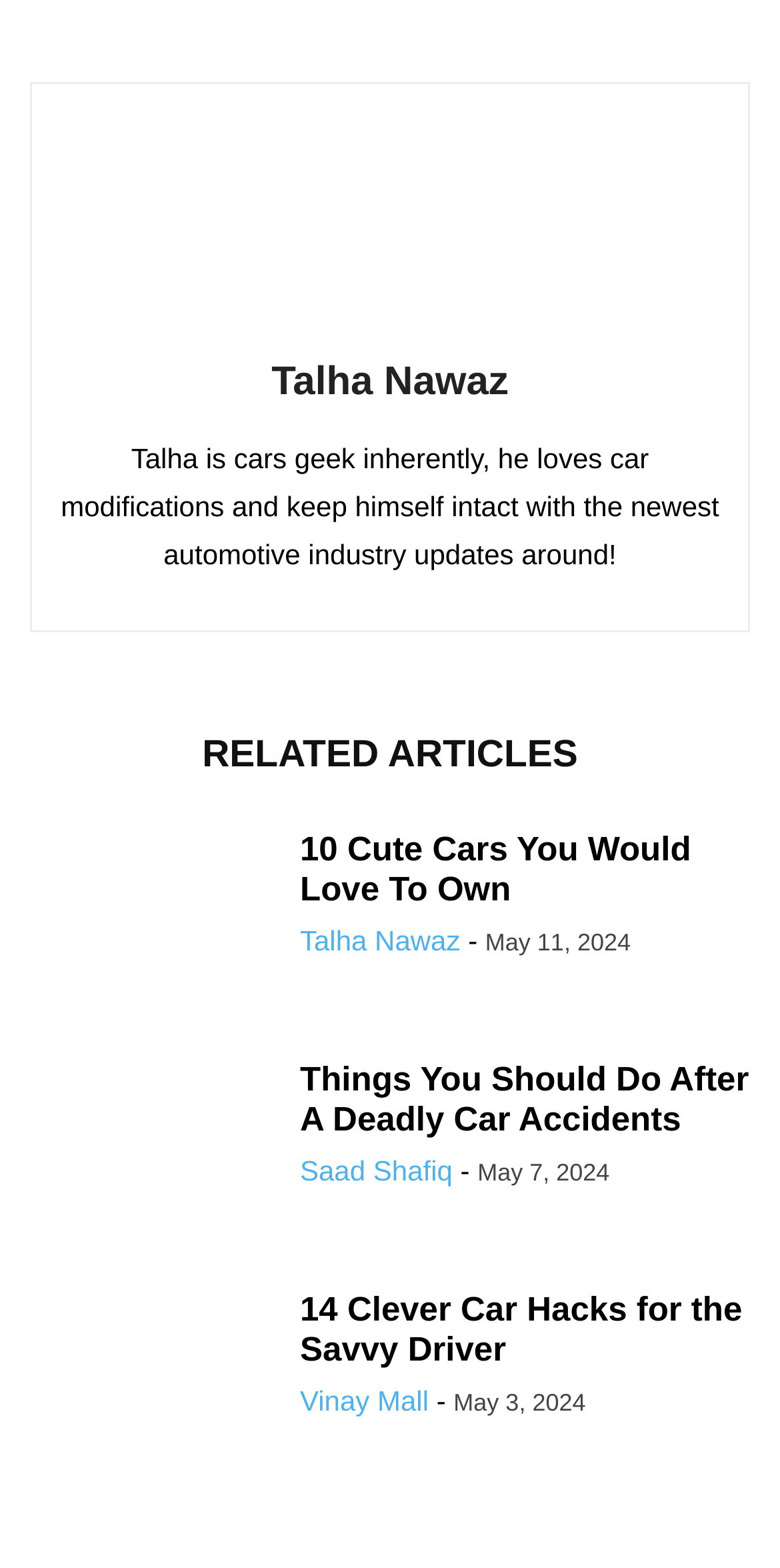Please identify the bounding box coordinates of where to click in order to follow the instruction: "learn about car hacks".

[0.385, 0.823, 0.952, 0.873]